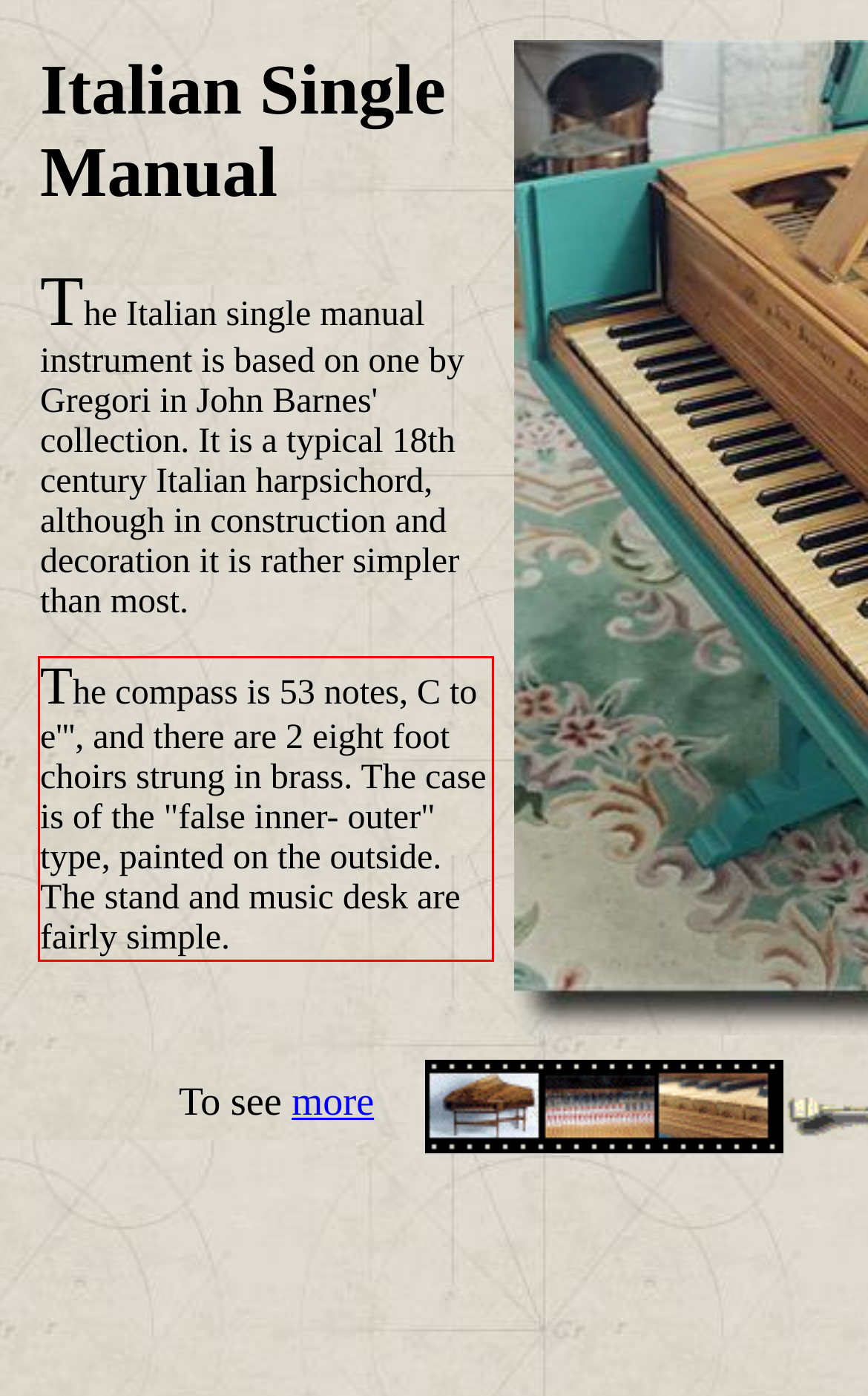The screenshot provided shows a webpage with a red bounding box. Apply OCR to the text within this red bounding box and provide the extracted content.

The compass is 53 notes, C to e''', and there are 2 eight foot choirs strung in brass. The case is of the "false inner- outer" type, painted on the outside. The stand and music desk are fairly simple.